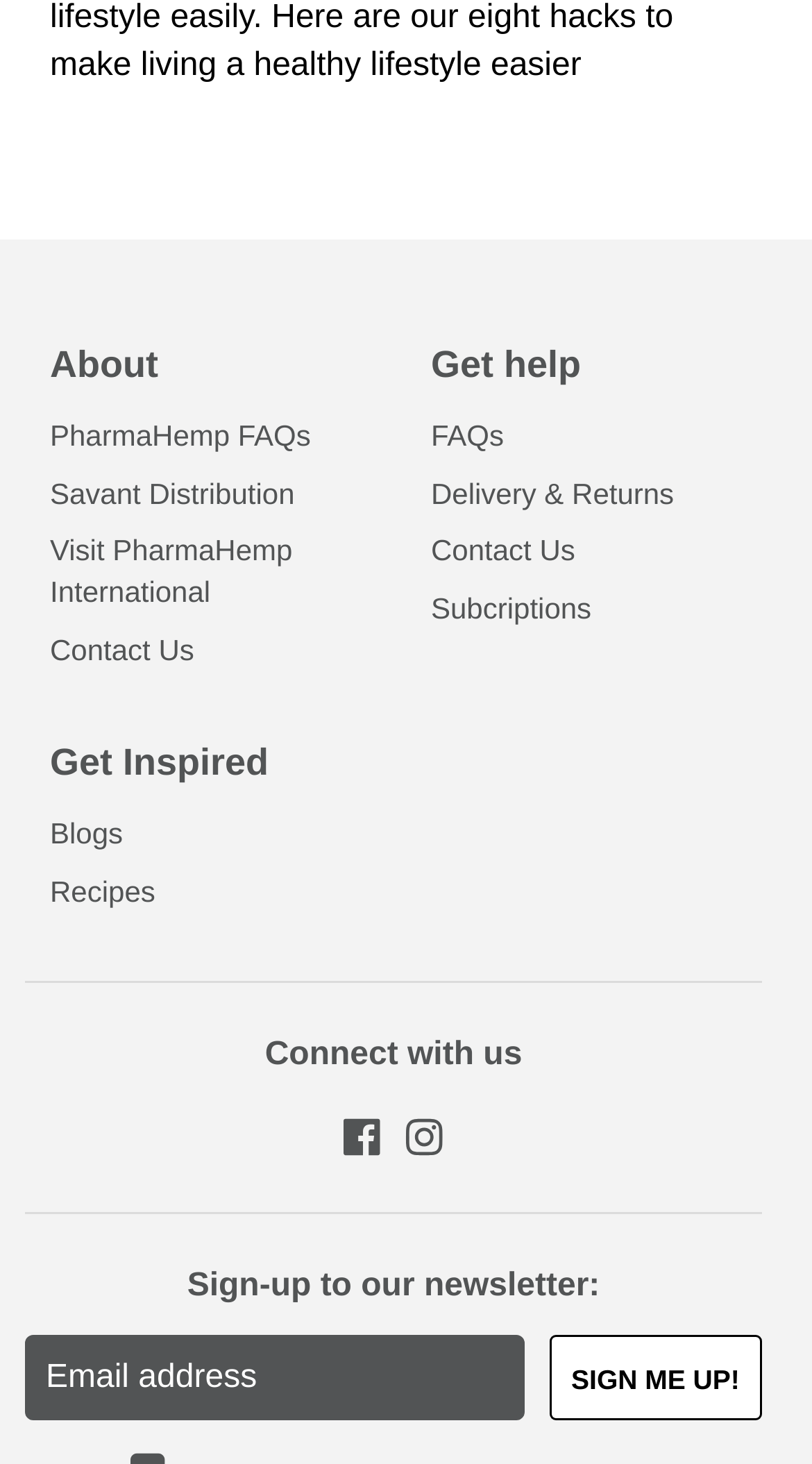Provide the bounding box coordinates, formatted as (top-left x, top-left y, bottom-right x, bottom-right y), with all values being floating point numbers between 0 and 1. Identify the bounding box of the UI element that matches the description: FAQs

[0.531, 0.285, 0.938, 0.313]